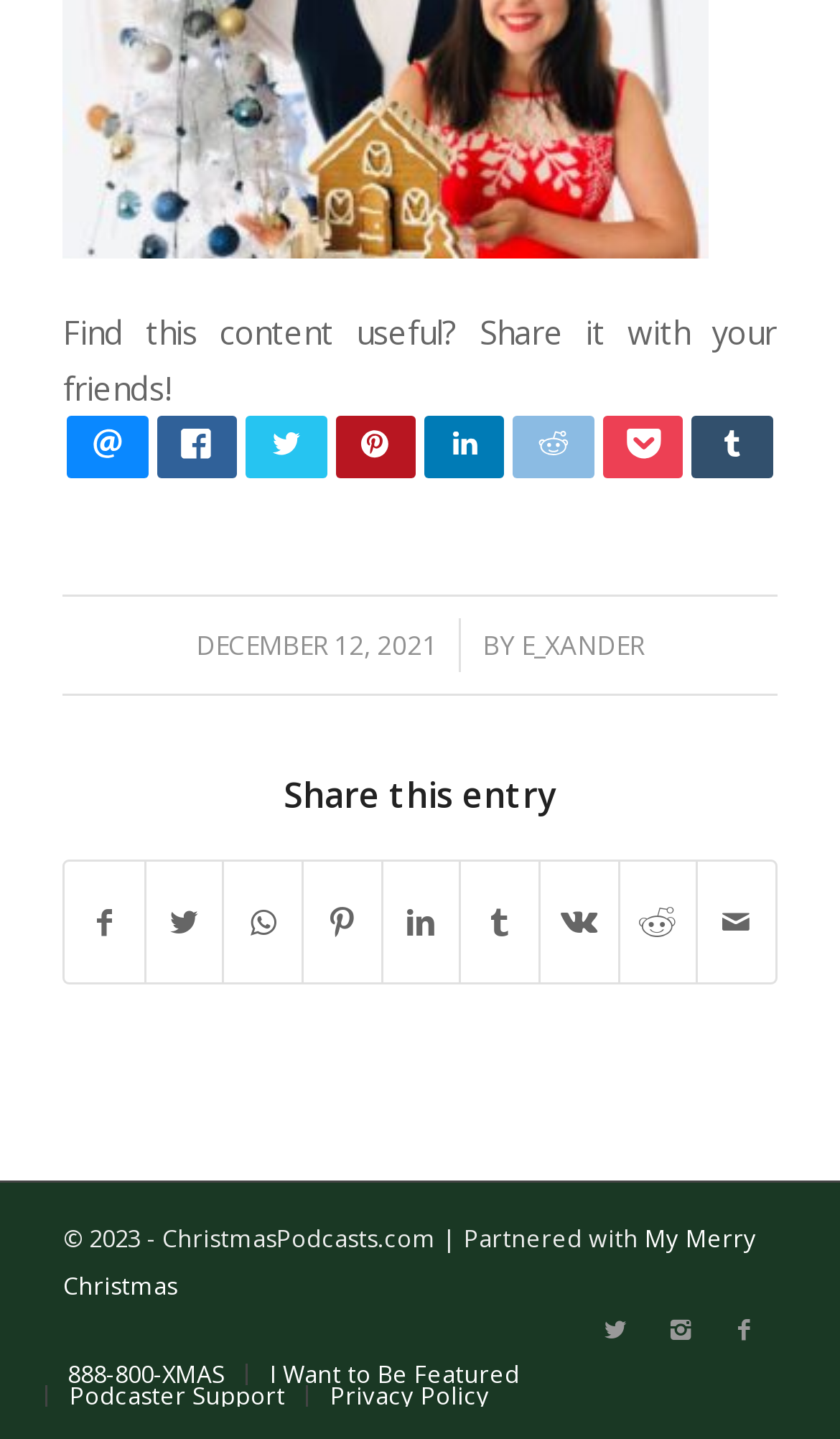Locate the bounding box coordinates of the item that should be clicked to fulfill the instruction: "Call the phone number 888-800-XMAS".

[0.08, 0.944, 0.267, 0.966]